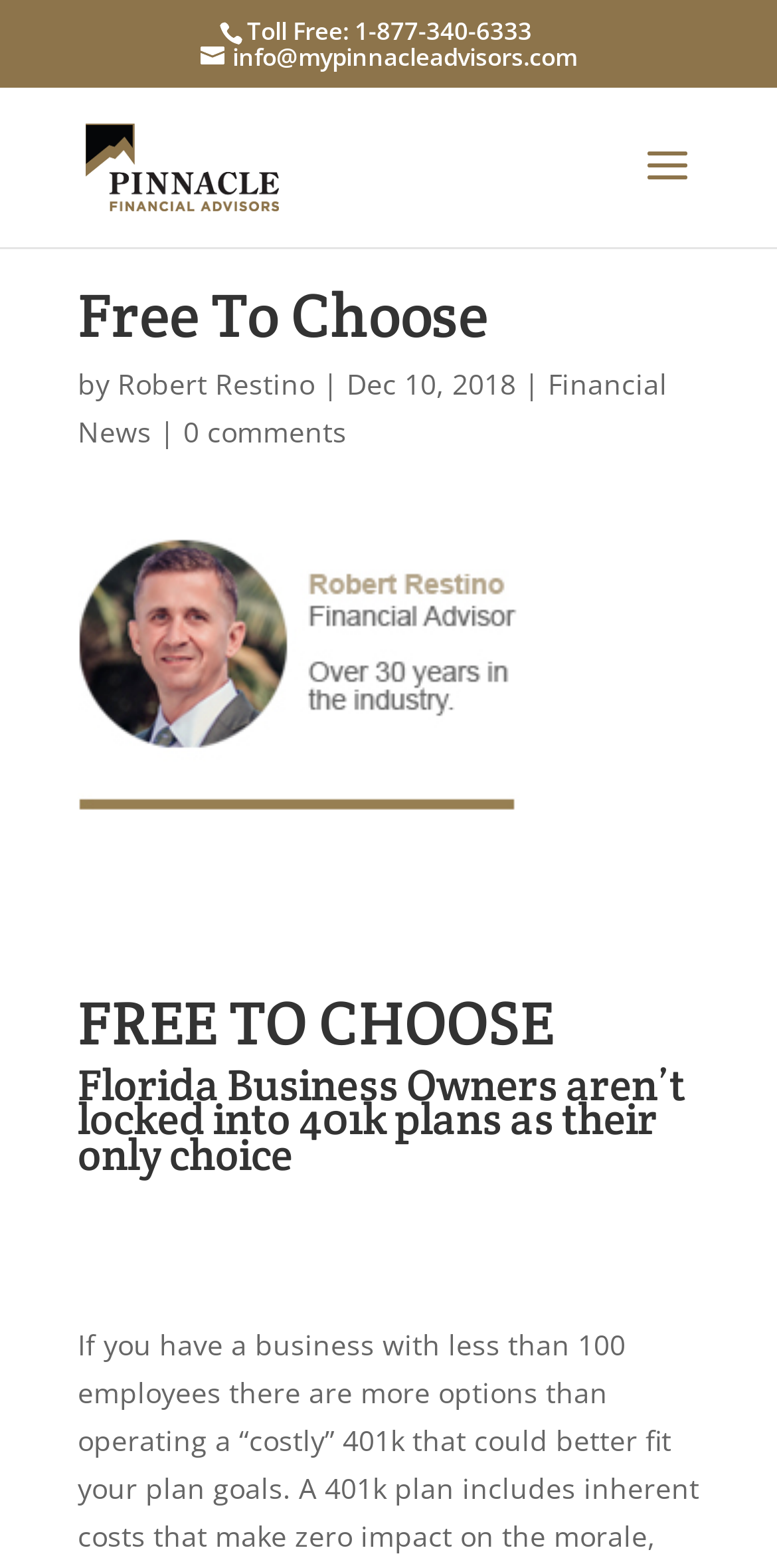Offer a comprehensive description of the webpage’s content and structure.

The webpage appears to be a blog post or article from Pinnacle Financial Advisors, a financial consulting firm. At the top of the page, there is a toll-free phone number and an email address. Below that, there is a logo of Pinnacle Financial Advisors, which is an image, accompanied by a link to the company's website.

The main content of the page is an article titled "Free To Choose" written by Robert Restino, a financial advisor. The article's title is prominently displayed in a large font, and below it, there is a subtitle that reads "Florida Business Owners aren’t locked into 401k plans as their only choice". The author's name and the date of publication, December 10, 2018, are also displayed.

To the right of the article title, there is a link to "Financial News" and another link that indicates there are "0 comments" on the article. Below the article title, there is a large image of Robert Restino, the financial advisor.

The article's content is not explicitly described, but based on the meta description, it appears to discuss alternative retirement plan options for Florida business owners with fewer than 100 employees.